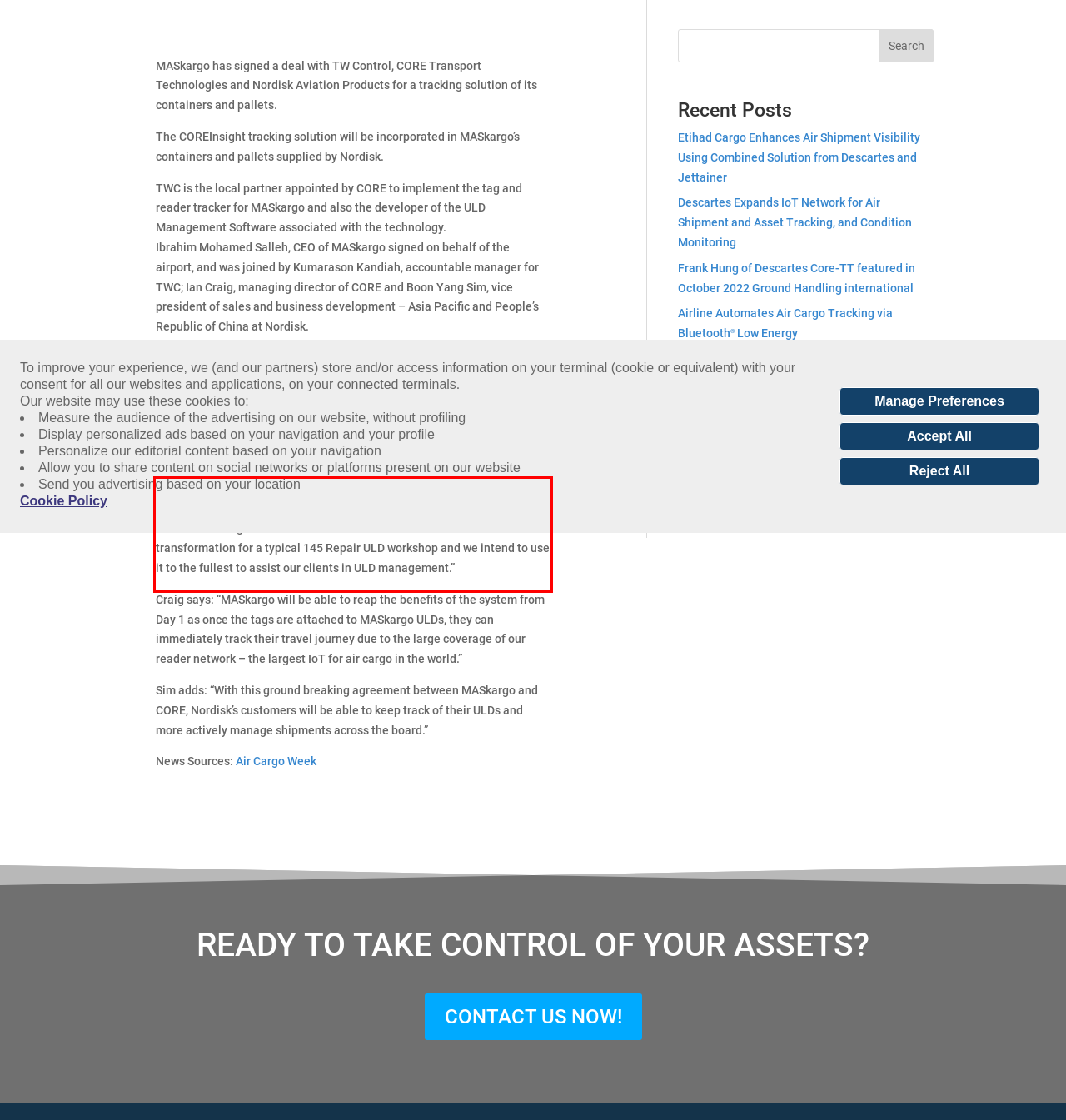Please examine the webpage screenshot and extract the text within the red bounding box using OCR.

Kandiah adds: “TW Control Sdn. Bhd. is excited to be part of MASkargo’s ULD cargo transformation towards Internet of Things (IoT) by installing the ULD tracking solution from Core. This is a radical and bold transformation for a typical 145 Repair ULD workshop and we intend to use it to the fullest to assist our clients in ULD management.”